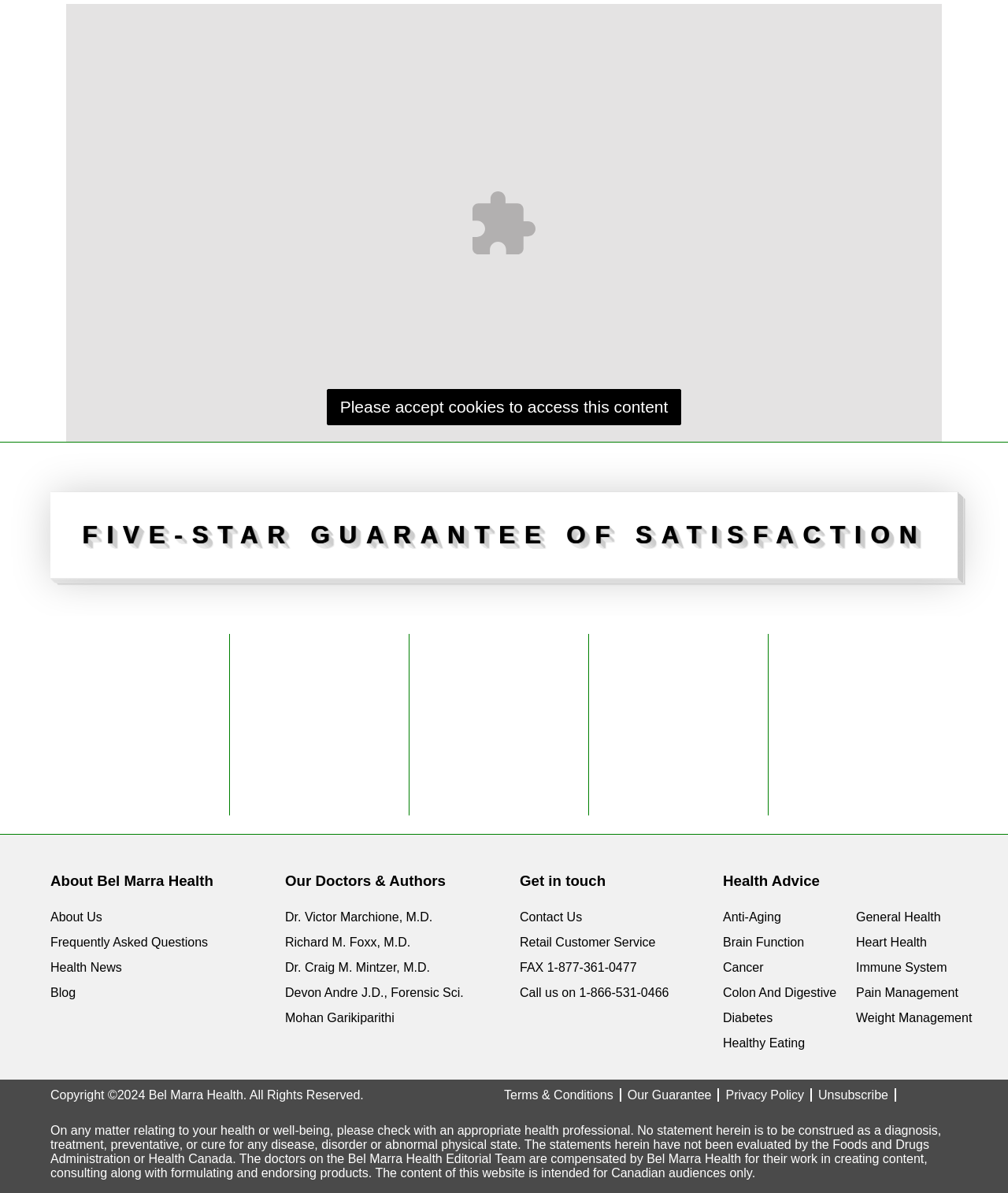What is the guarantee offered by Bel Marra Health?
Based on the visual content, answer with a single word or a brief phrase.

Five-star guarantee of satisfaction